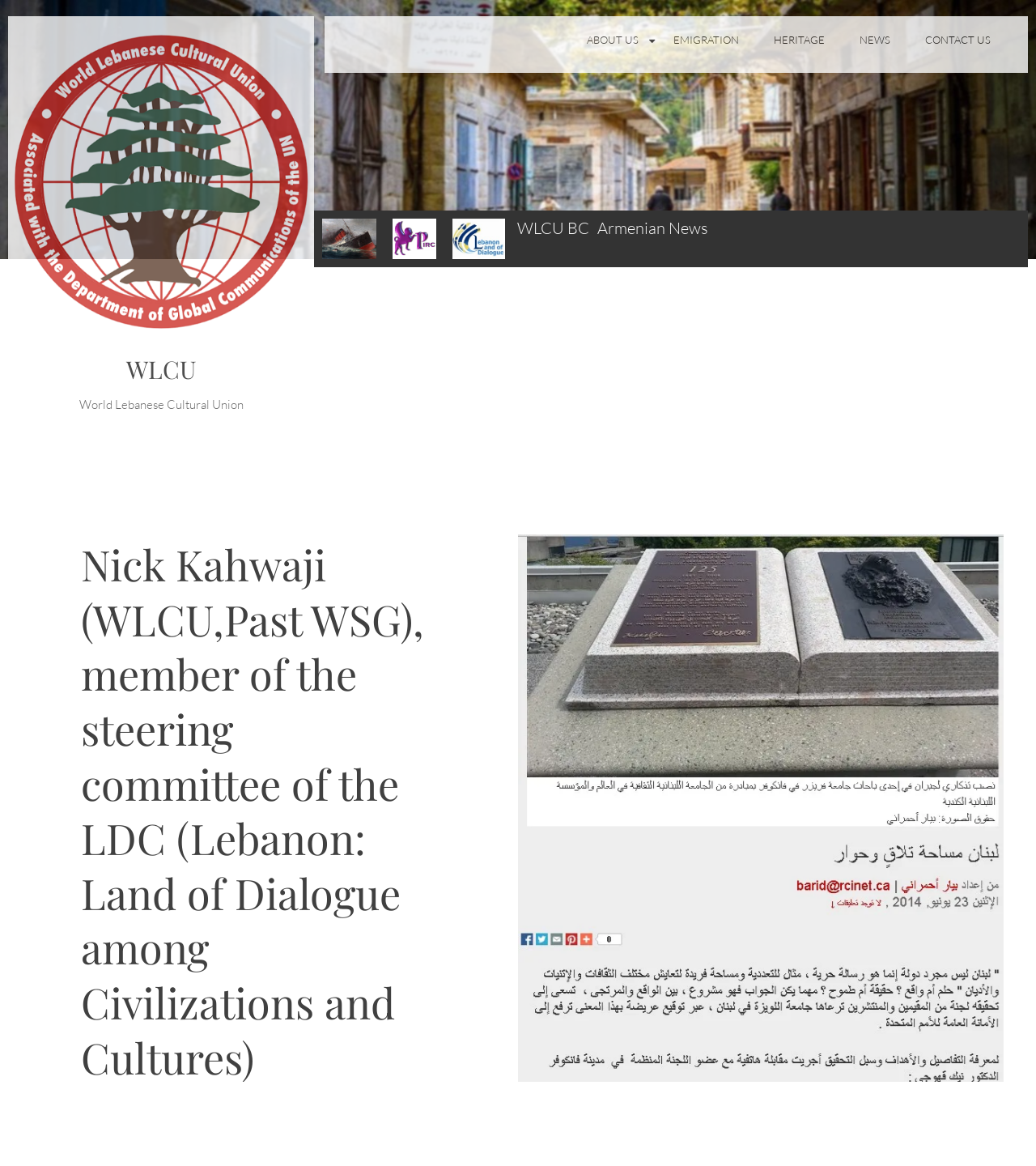Provide the bounding box coordinates of the HTML element this sentence describes: "Contact Us". The bounding box coordinates consist of four float numbers between 0 and 1, i.e., [left, top, right, bottom].

[0.878, 0.021, 0.972, 0.048]